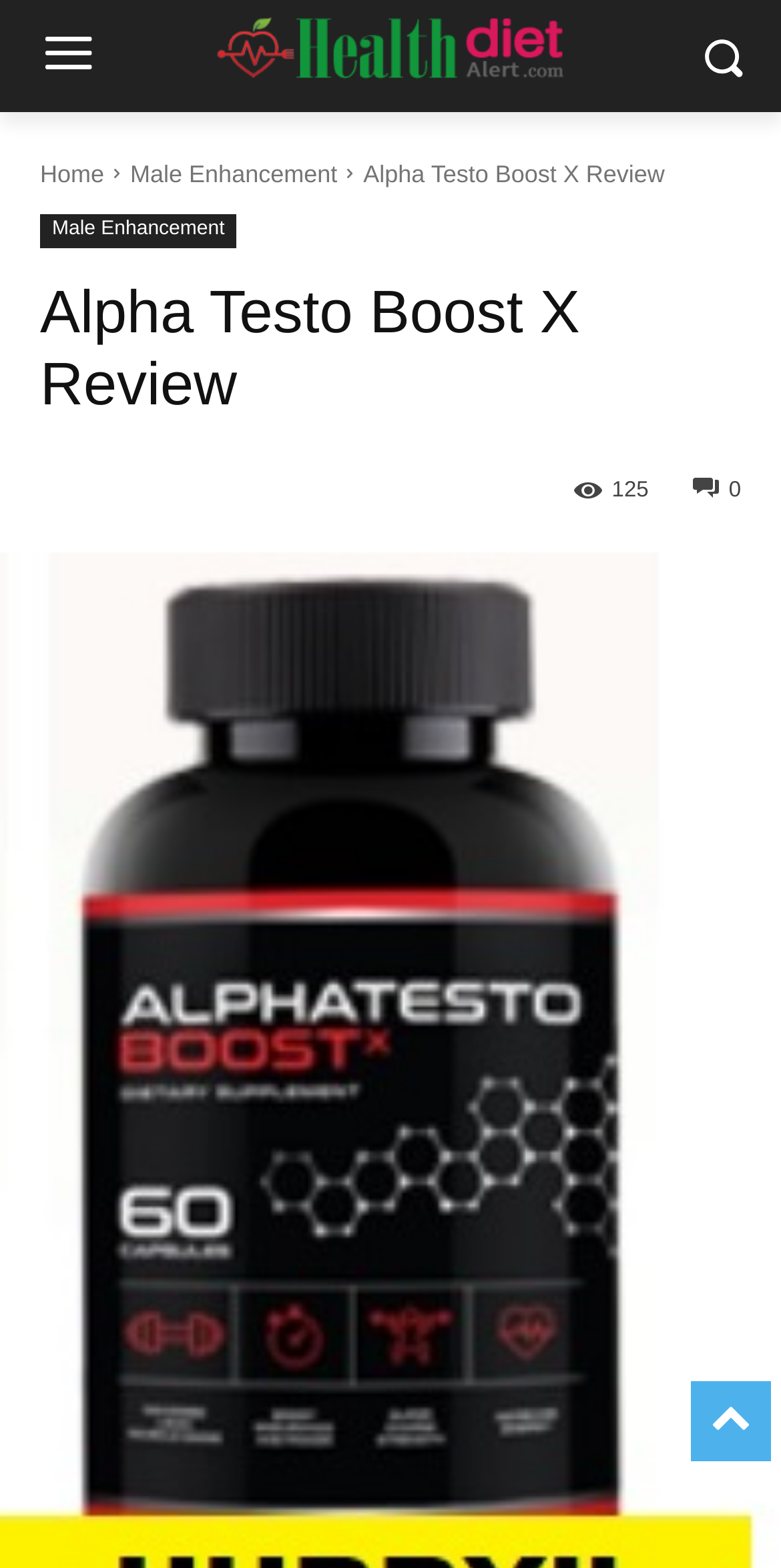Please predict the bounding box coordinates (top-left x, top-left y, bottom-right x, bottom-right y) for the UI element in the screenshot that fits the description: Home

[0.051, 0.102, 0.133, 0.12]